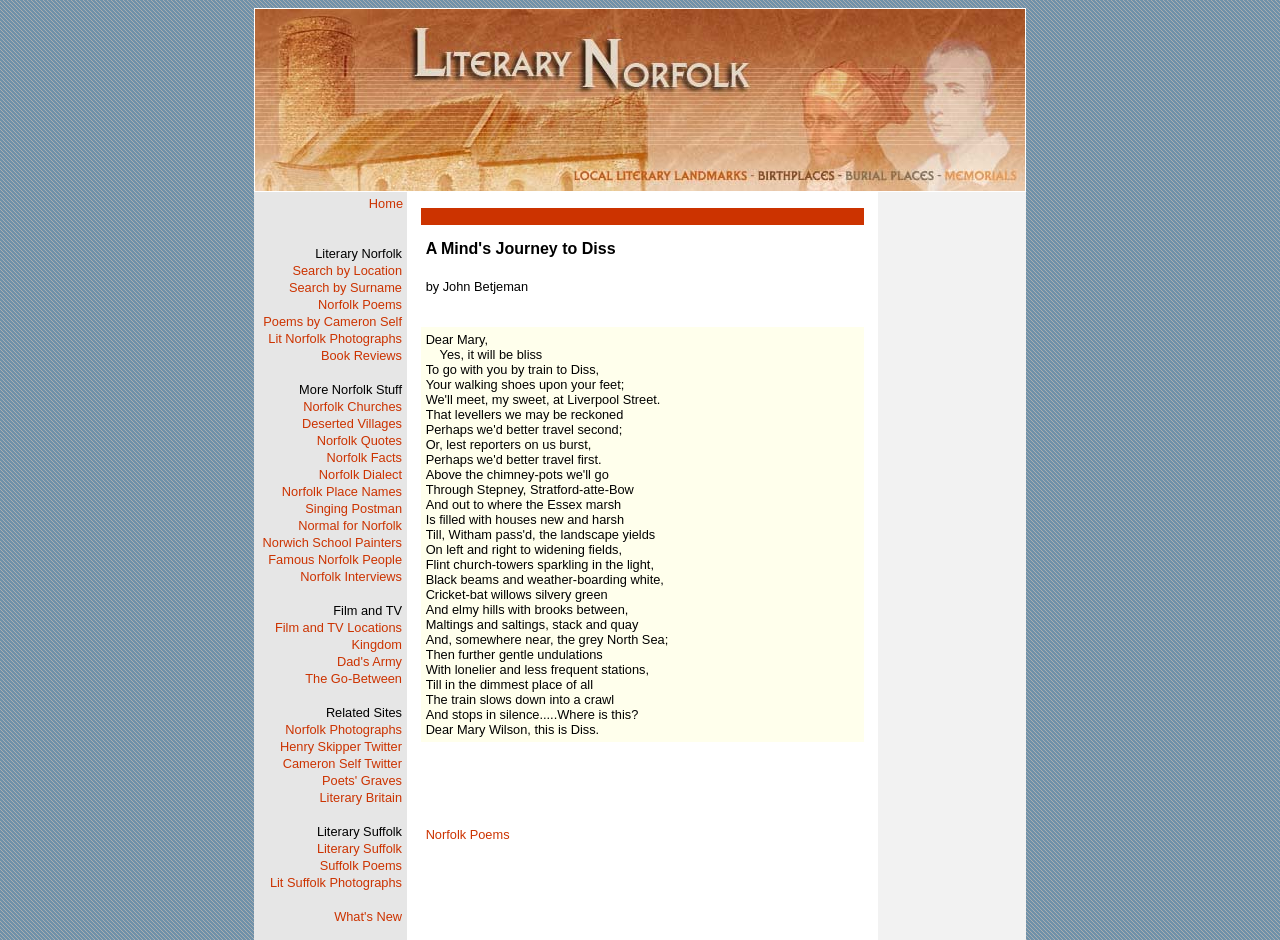What is the purpose of the 'Search by Location' link?
Answer the question based on the image using a single word or a brief phrase.

To search literary landmarks by location